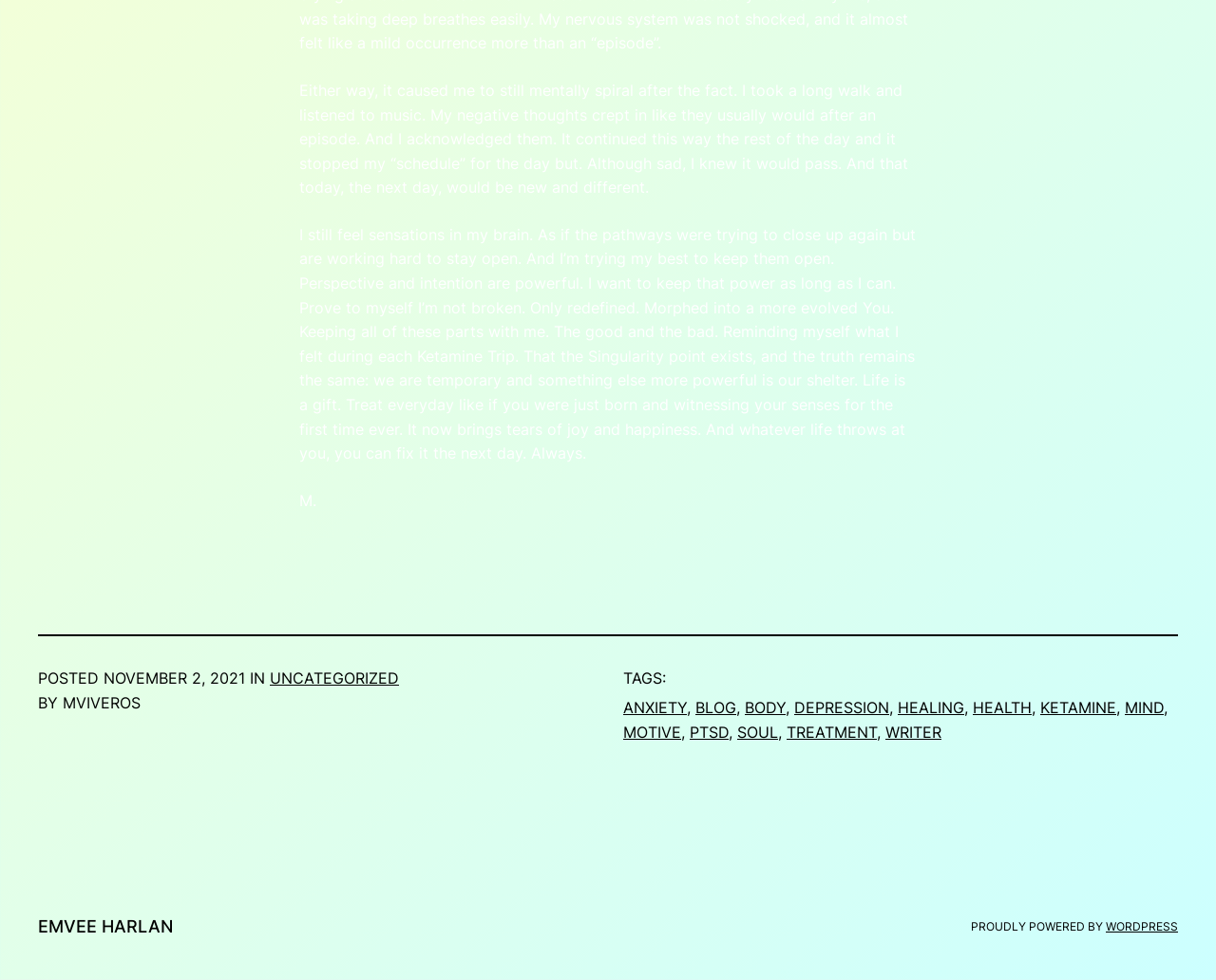Please find the bounding box coordinates of the element that must be clicked to perform the given instruction: "Visit the 'EMVEE HARLAN' homepage". The coordinates should be four float numbers from 0 to 1, i.e., [left, top, right, bottom].

[0.031, 0.935, 0.142, 0.955]